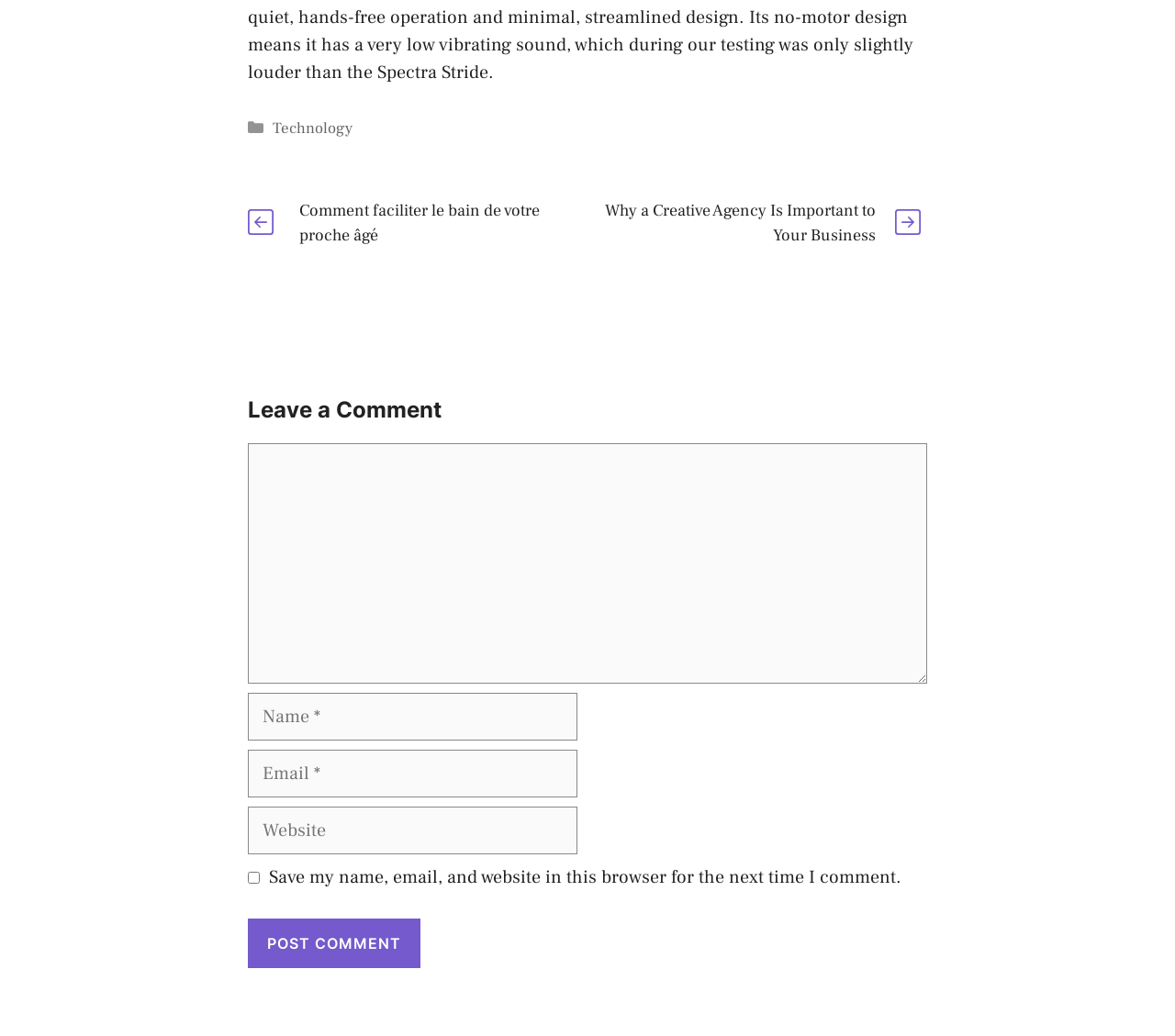Highlight the bounding box coordinates of the region I should click on to meet the following instruction: "Click on the 'Subscribe' button".

None